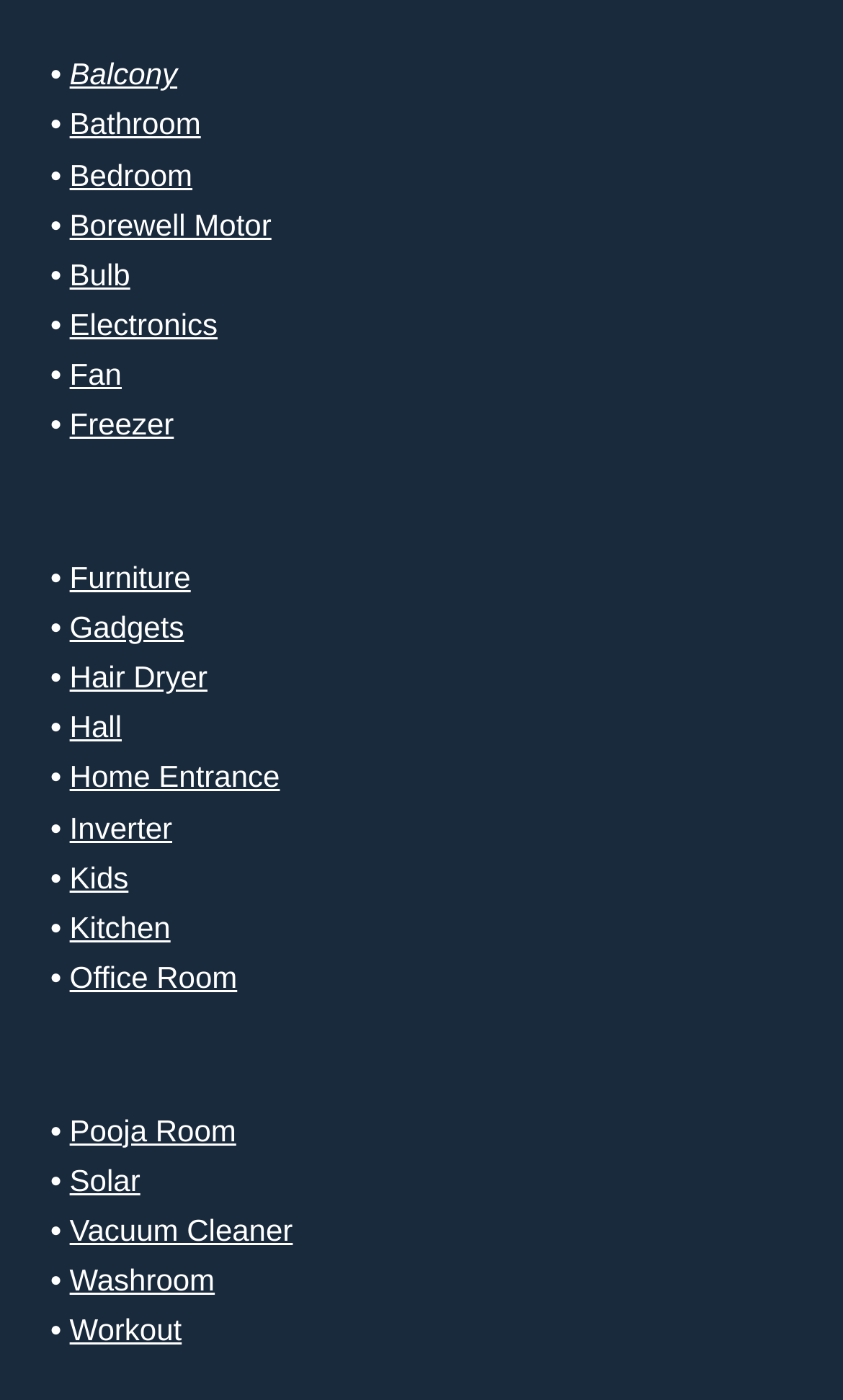Highlight the bounding box coordinates of the region I should click on to meet the following instruction: "go to Bedroom".

[0.083, 0.112, 0.228, 0.137]